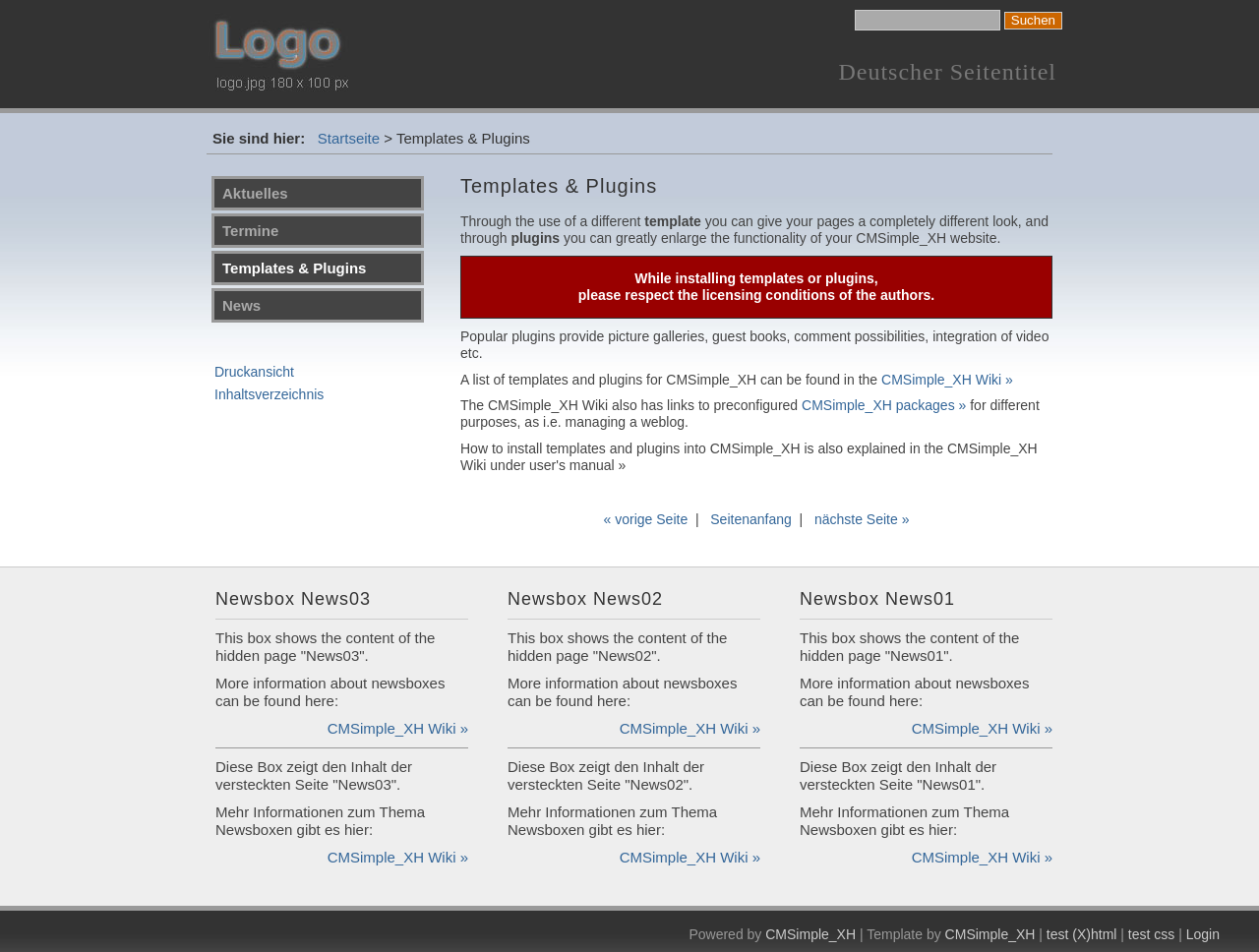Given the element description "CMSimple_XH Wiki »", identify the bounding box of the corresponding UI element.

[0.724, 0.756, 0.836, 0.773]